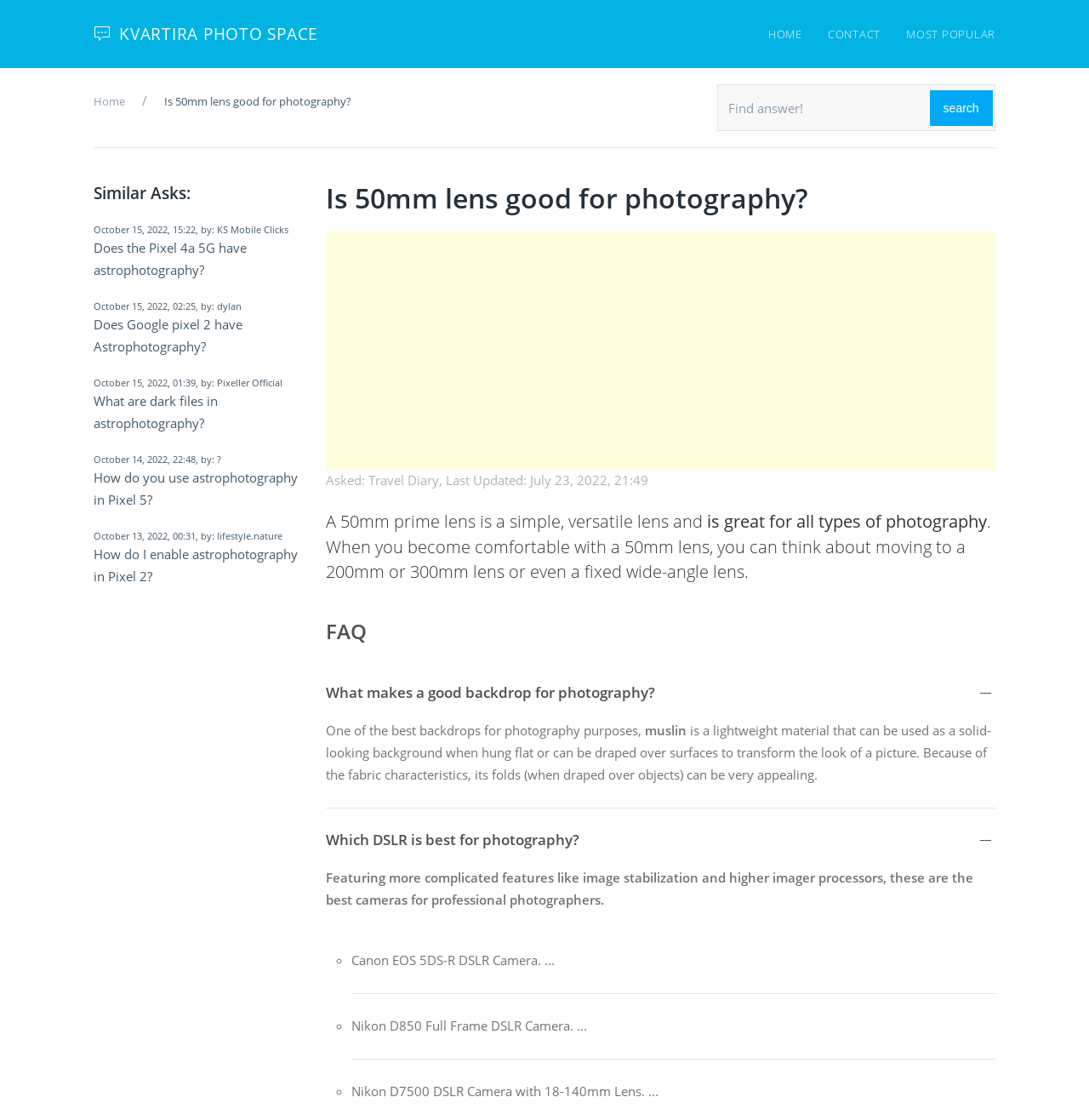Utilize the details in the image to thoroughly answer the following question: What are some good DSLR cameras for professional photographers?

The webpage lists some good DSLR cameras for professional photographers, including the Canon EOS 5DS-R, Nikon D850, and Nikon D7500, which feature more complicated features like image stabilization and higher image processors.